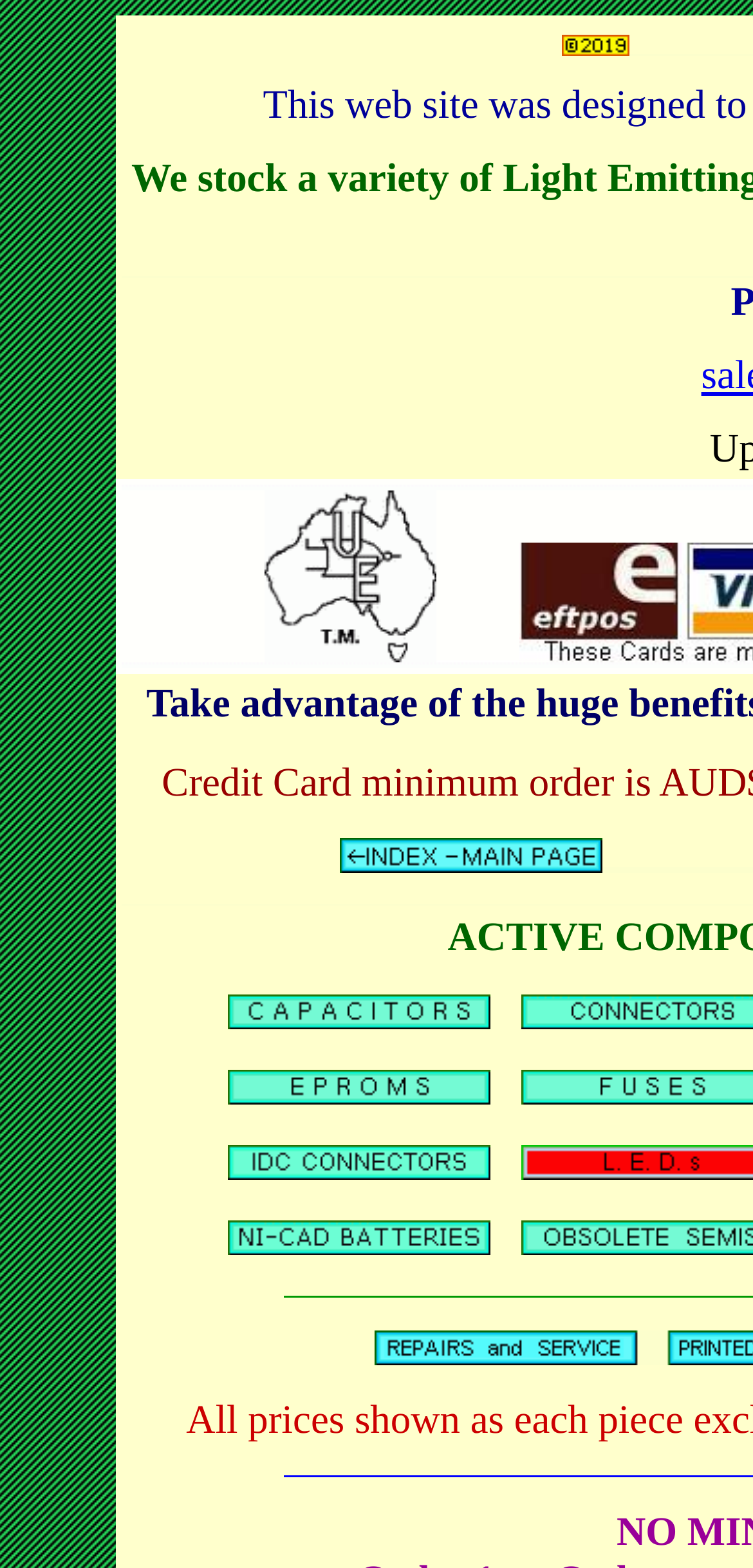Please give a succinct answer using a single word or phrase:
How many links are there to other product pages?

4